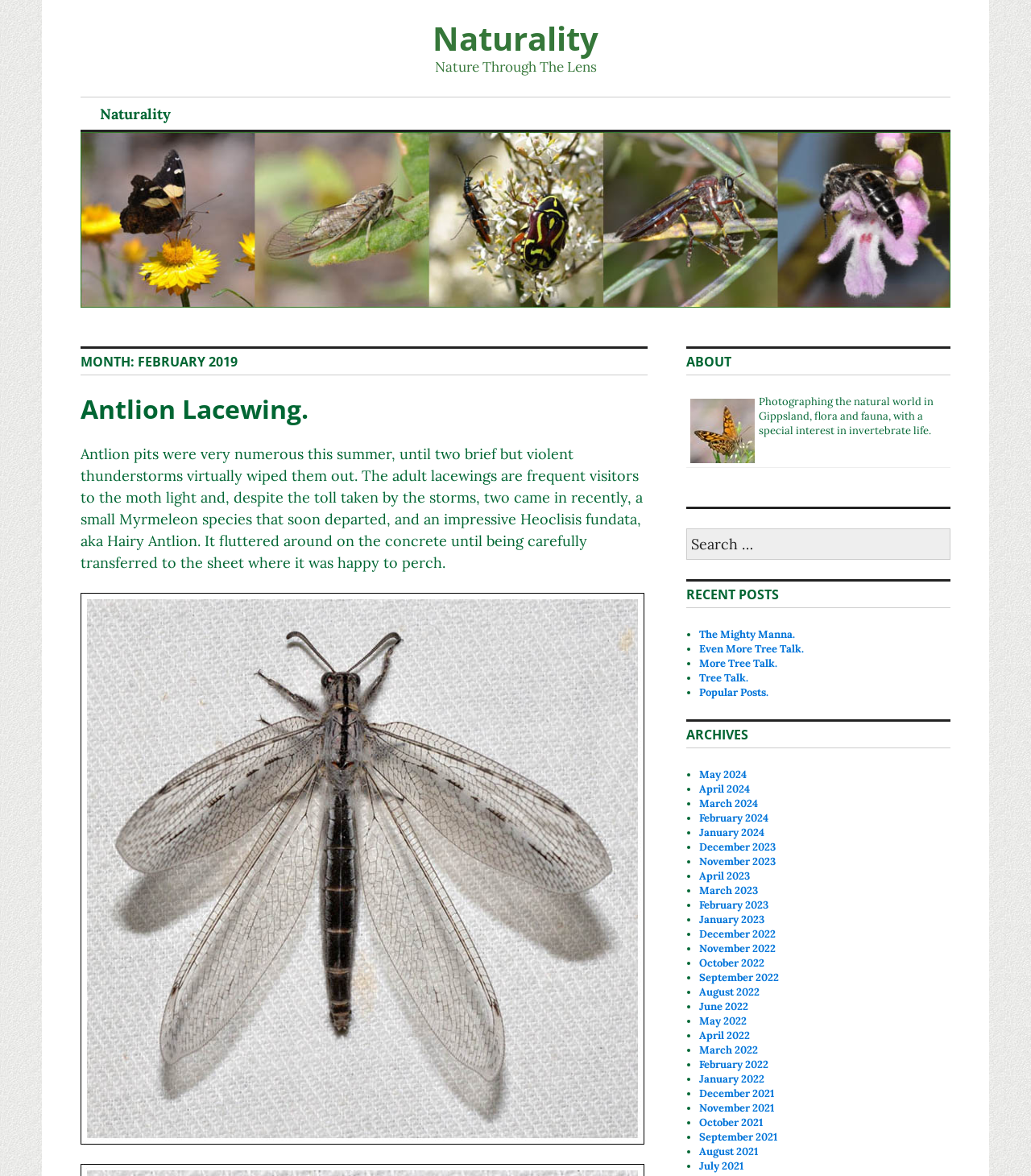Generate the text of the webpage's primary heading.

MONTH: FEBRUARY 2019